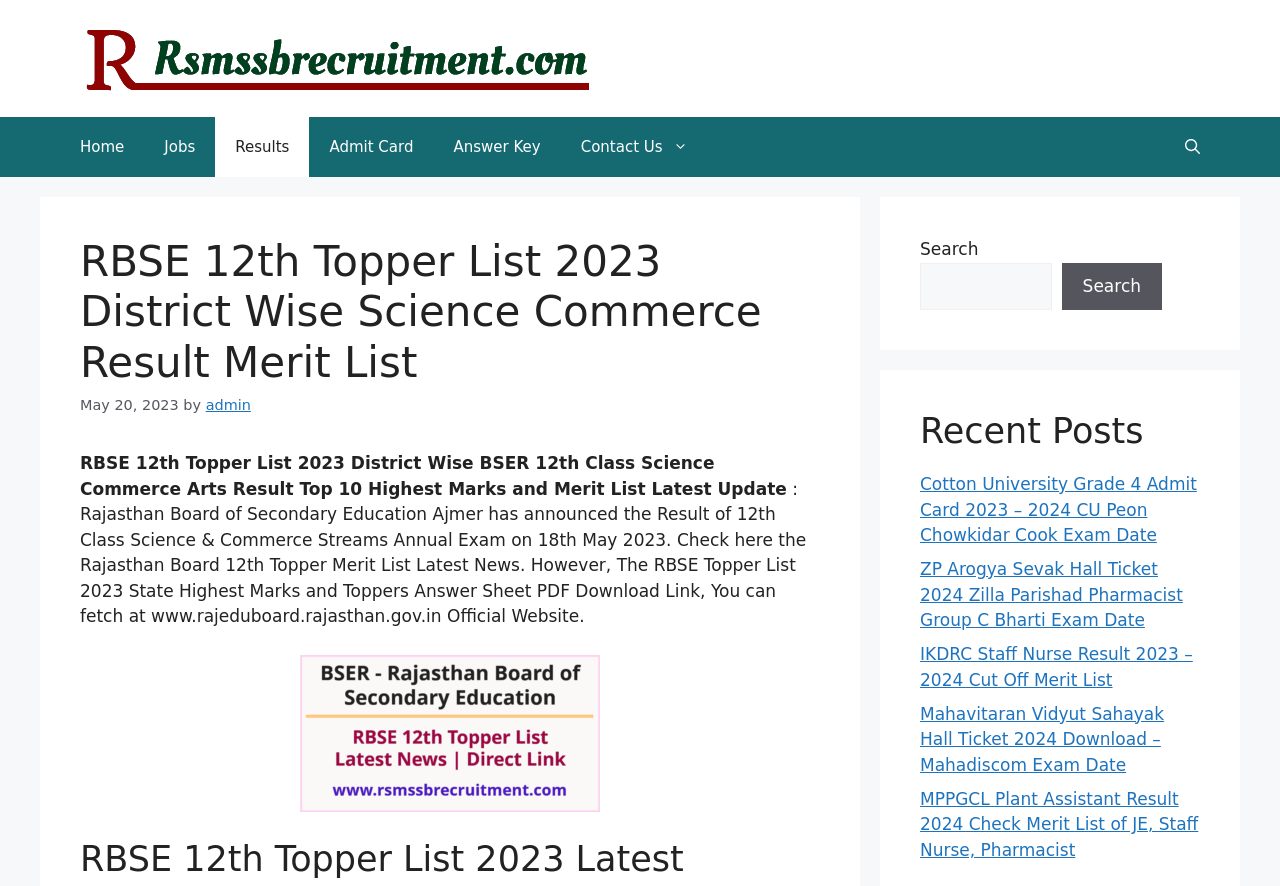Please locate the bounding box coordinates of the element that should be clicked to achieve the given instruction: "Check the RBSE 12th Topper List 2023".

[0.062, 0.267, 0.641, 0.438]